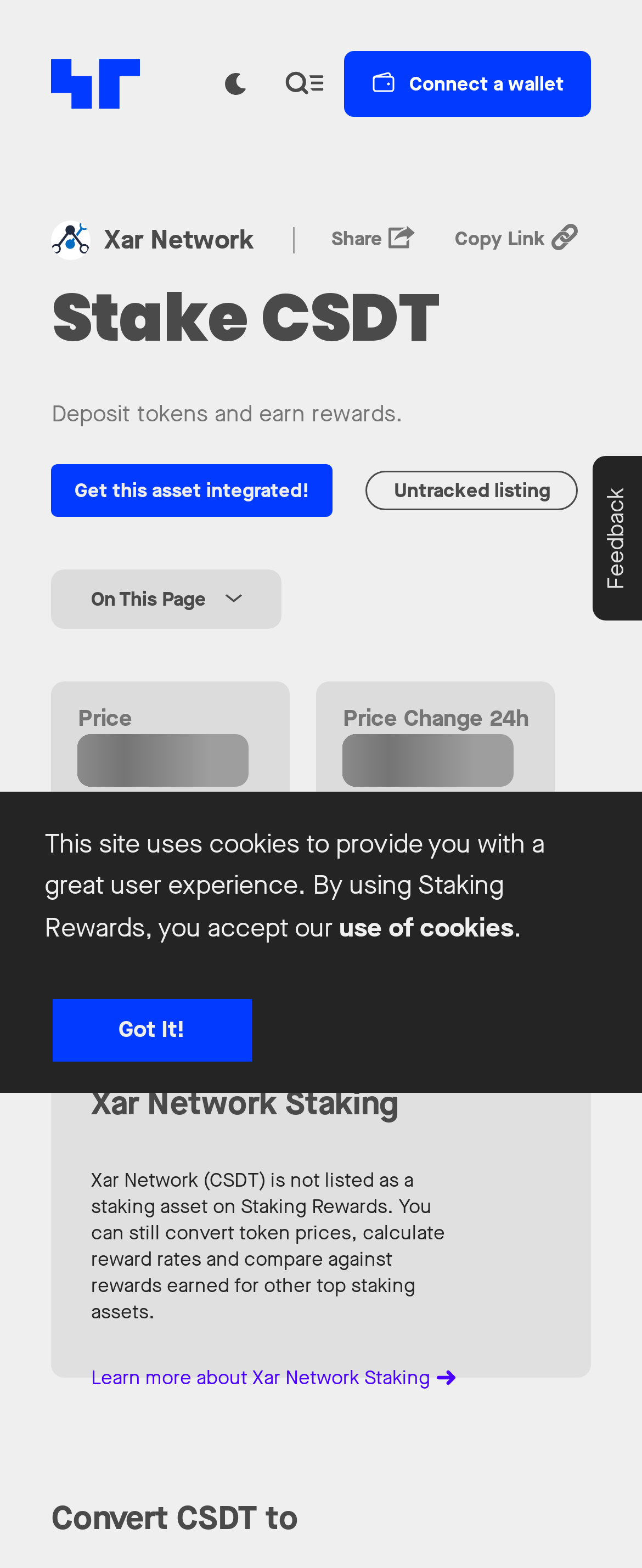Locate the bounding box coordinates of the item that should be clicked to fulfill the instruction: "read the article by ADAM SMITH".

None